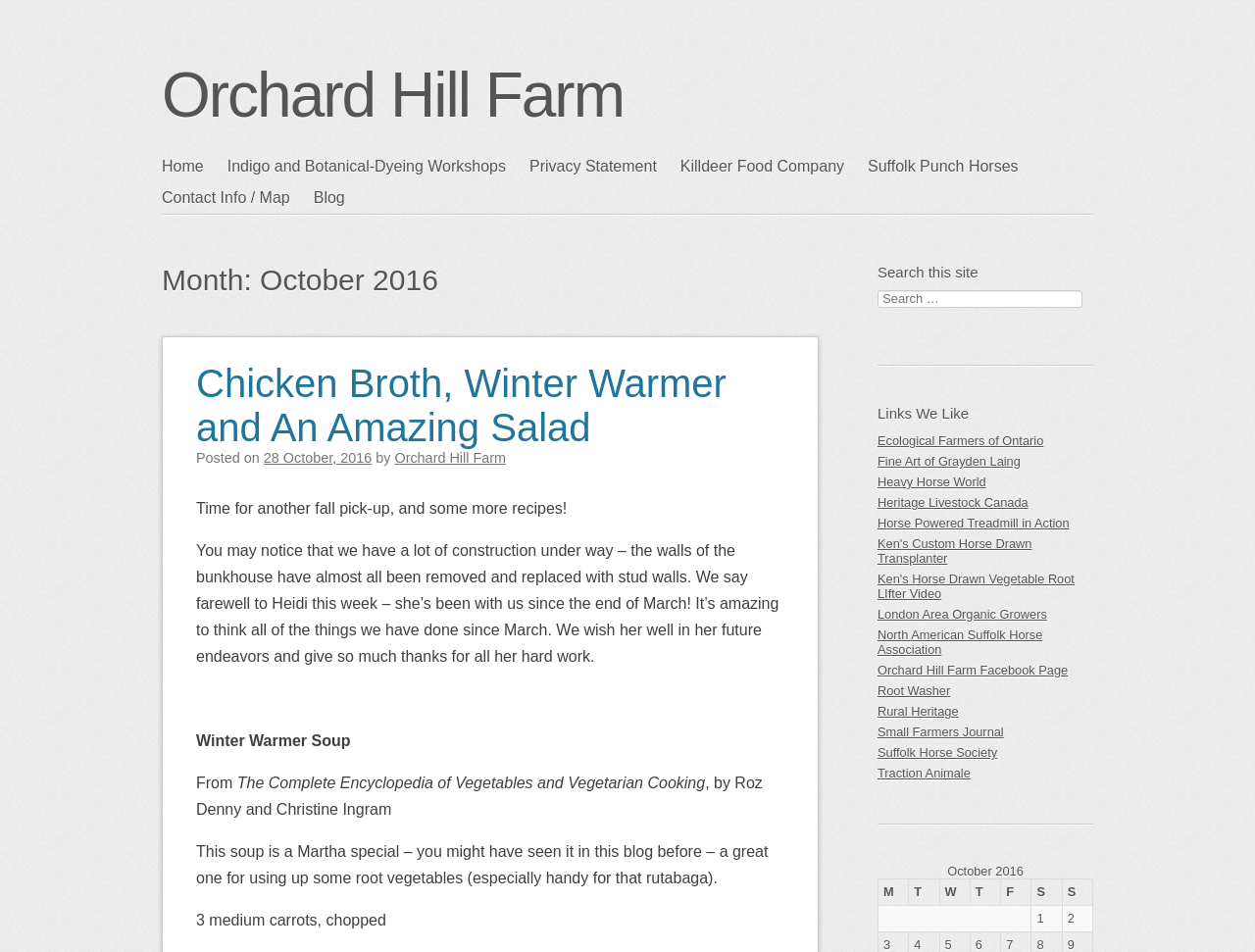Give a concise answer using only one word or phrase for this question:
How many links are in the 'Links We Like' section?

15